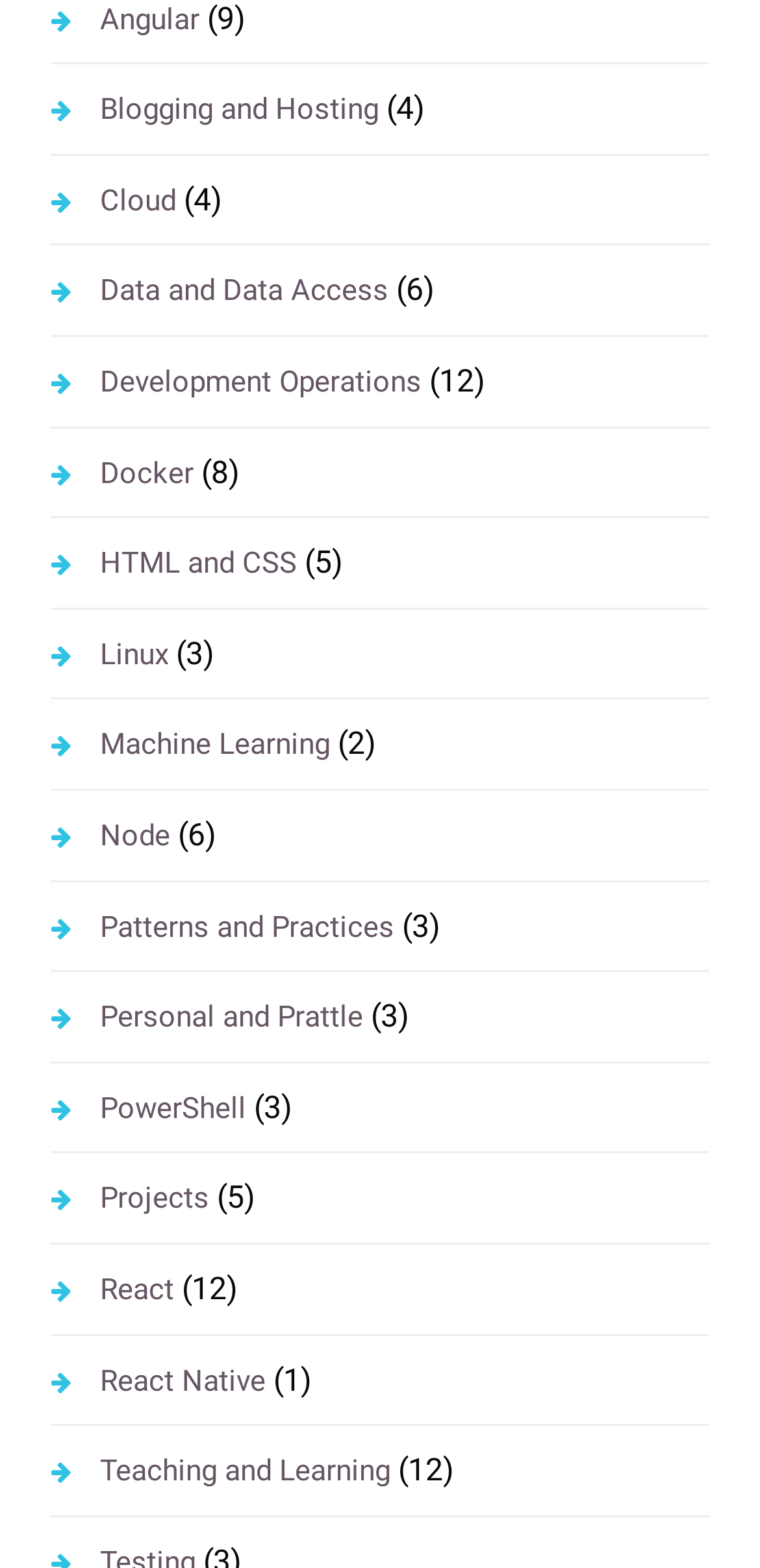Please locate the bounding box coordinates for the element that should be clicked to achieve the following instruction: "Explore Data and Data Access". Ensure the coordinates are given as four float numbers between 0 and 1, i.e., [left, top, right, bottom].

[0.067, 0.168, 0.511, 0.203]